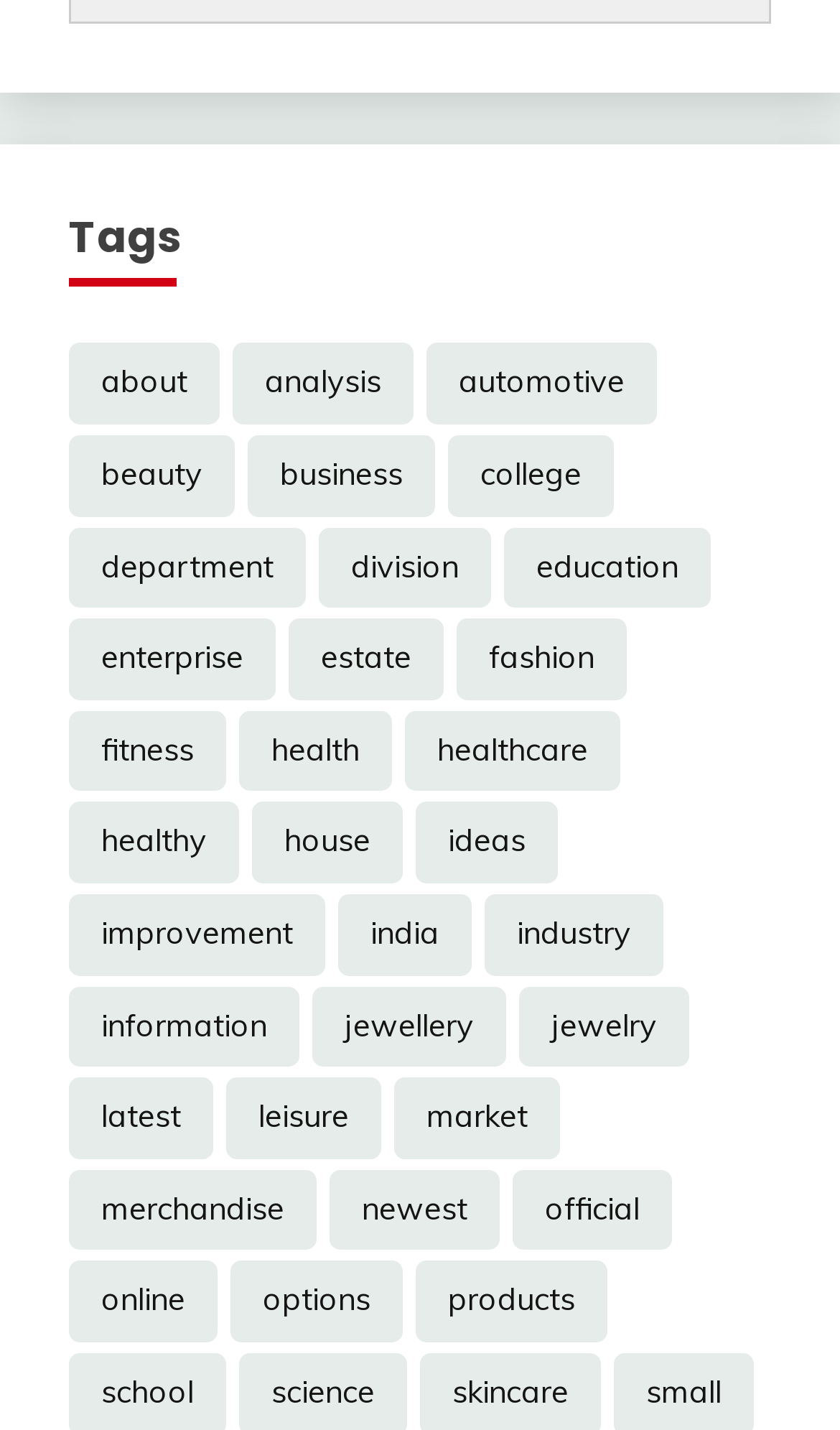Which category has 13 items?
From the details in the image, provide a complete and detailed answer to the question.

By analyzing the links on the webpage, I found that the category 'enterprise' has 13 items listed, with coordinates [0.082, 0.433, 0.328, 0.489].